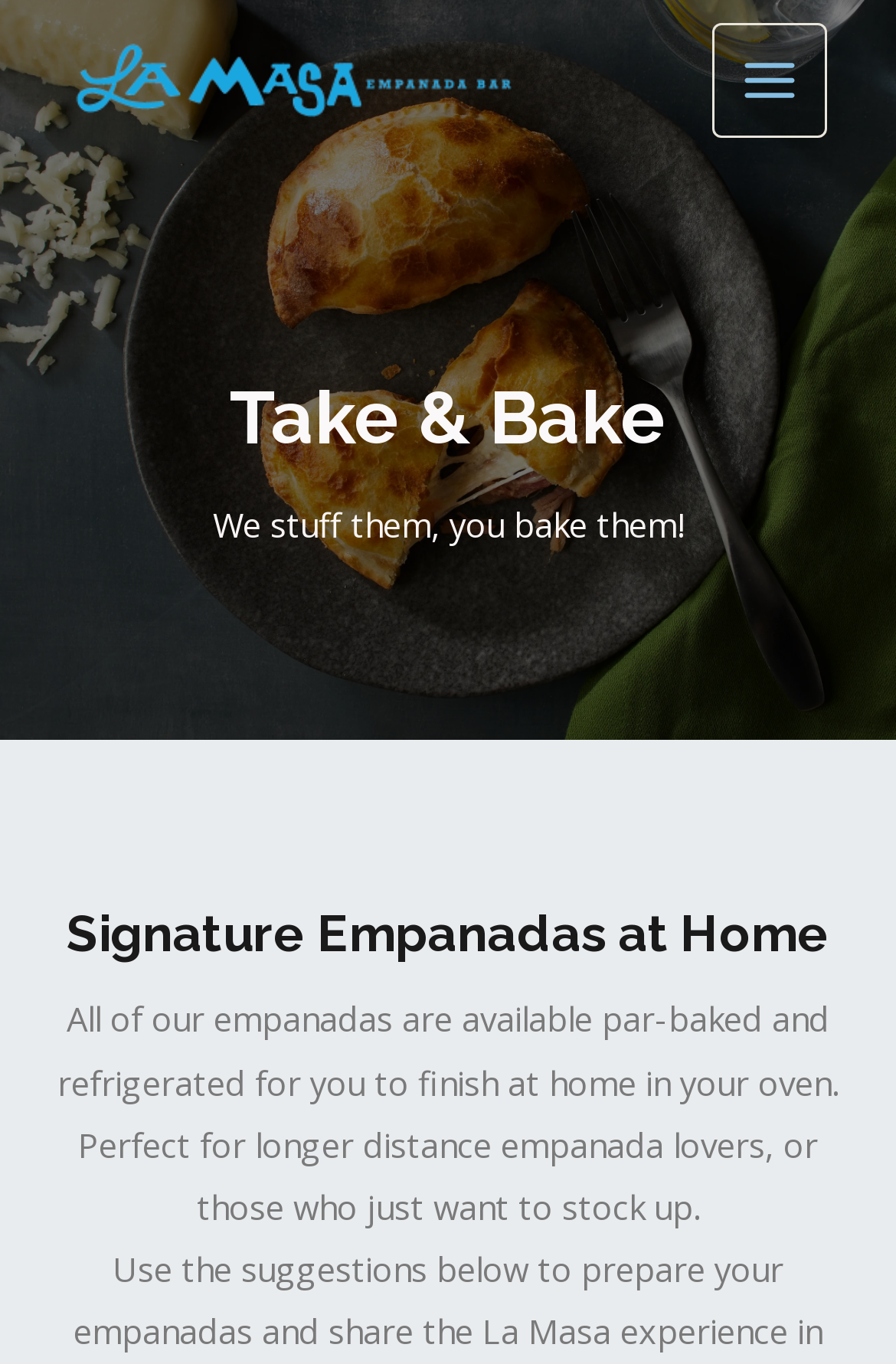Write an elaborate caption that captures the essence of the webpage.

The webpage is about baking La Masa empanadas at home. At the top left, there is a link and an image with the text "La Masa Empanada Bar". On the top right, there is a button labeled "MAIN MENU" with an image beside it. Below the button, there is a heading that reads "Take & Bake" followed by a tagline "We stuff them, you bake them!". 

Underneath, there is a larger heading that says "Signature Empanadas at Home" which is centered on the page. Below this heading, there is a paragraph of text that explains how their empanadas are available par-baked and refrigerated for customers to finish baking at home in their oven. 

Further down, there is another paragraph of text that mentions the convenience of their empanadas for those who live far away or want to stock up. Overall, the webpage provides instructions and information on how to bake La Masa empanadas at home.